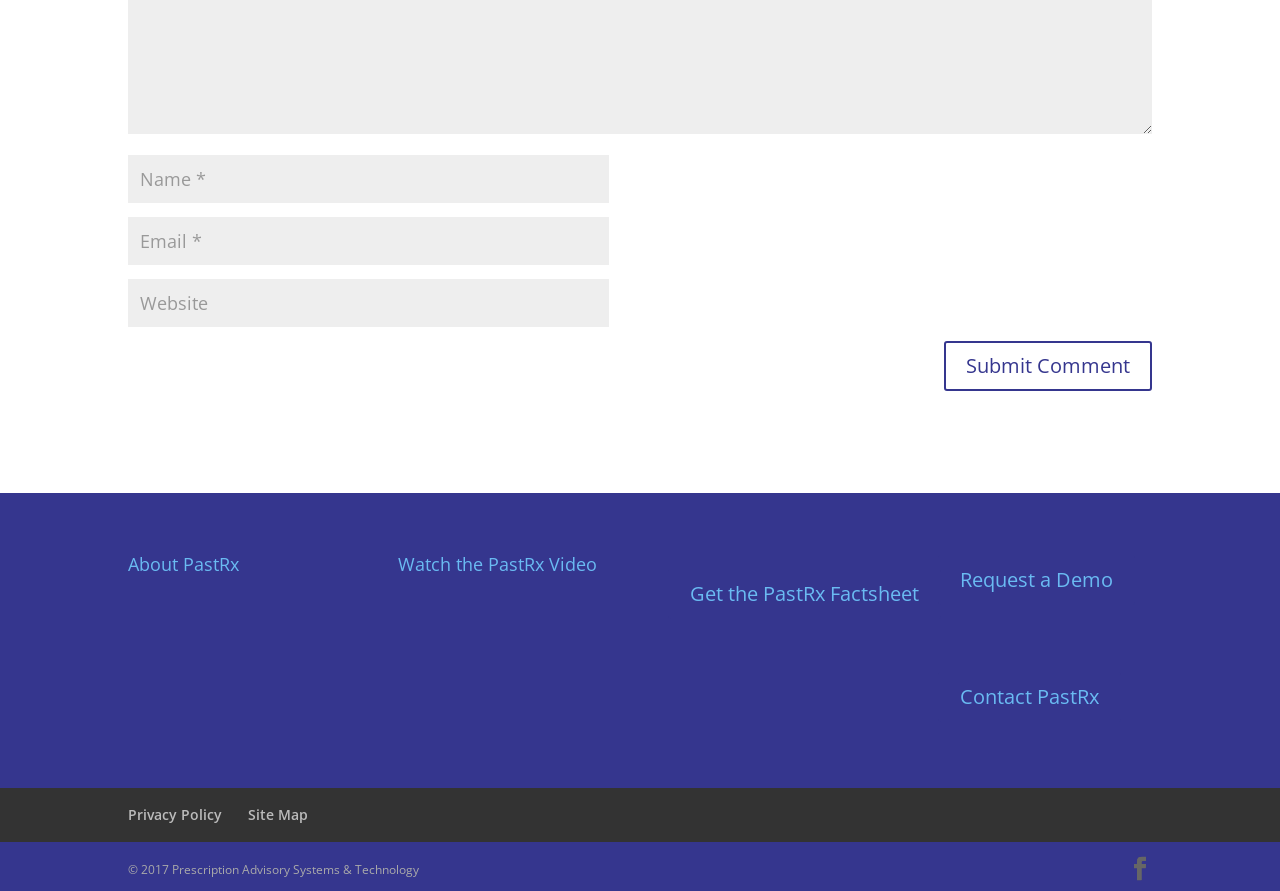Extract the bounding box coordinates for the HTML element that matches this description: "input value="Name *" name="author"". The coordinates should be four float numbers between 0 and 1, i.e., [left, top, right, bottom].

[0.1, 0.174, 0.476, 0.228]